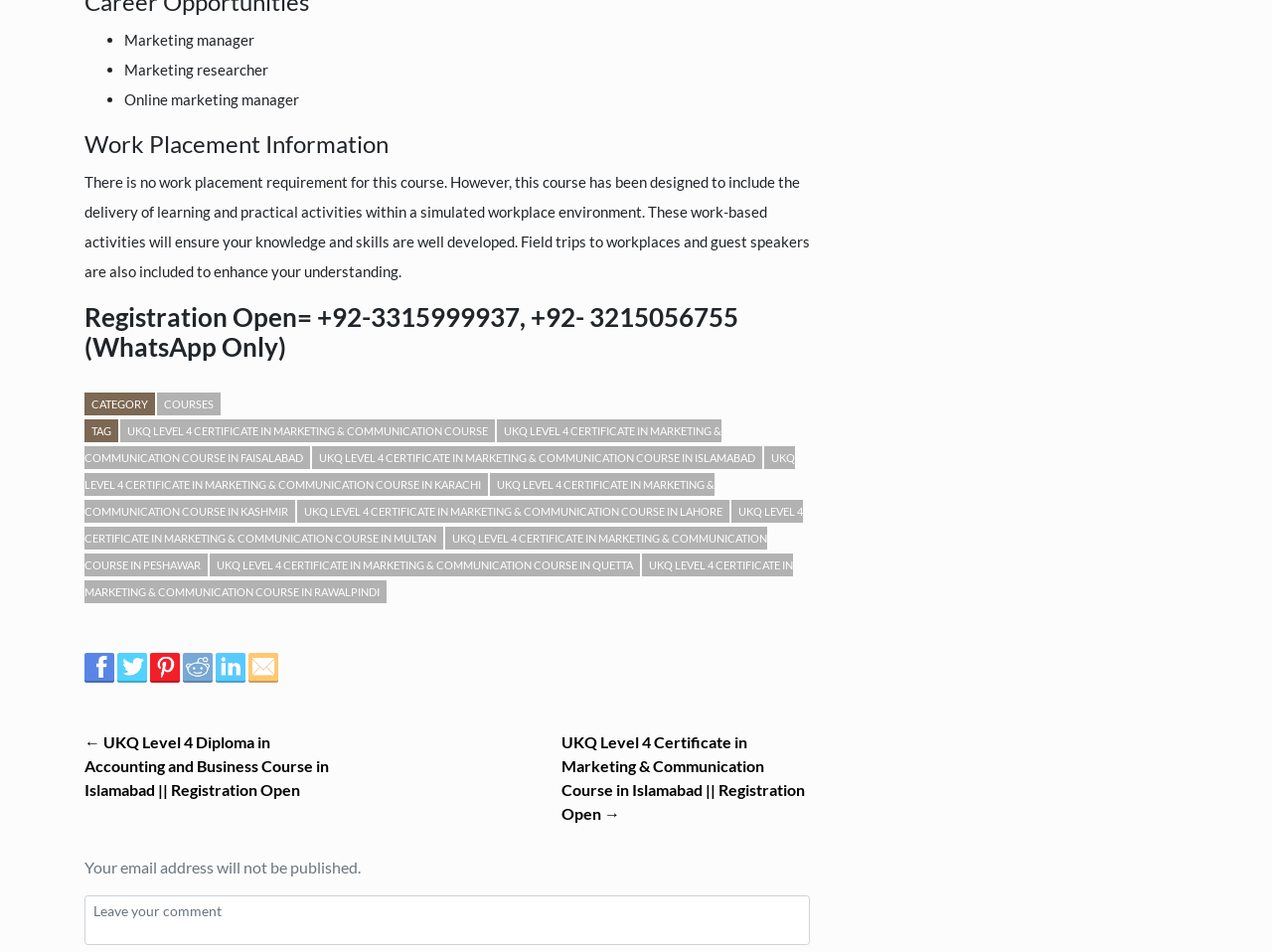Is there a work placement requirement for this course?
Give a detailed and exhaustive answer to the question.

According to the webpage, 'There is no work placement requirement for this course.' However, the course is designed to include simulated workplace environment and practical activities to develop students' knowledge and skills.